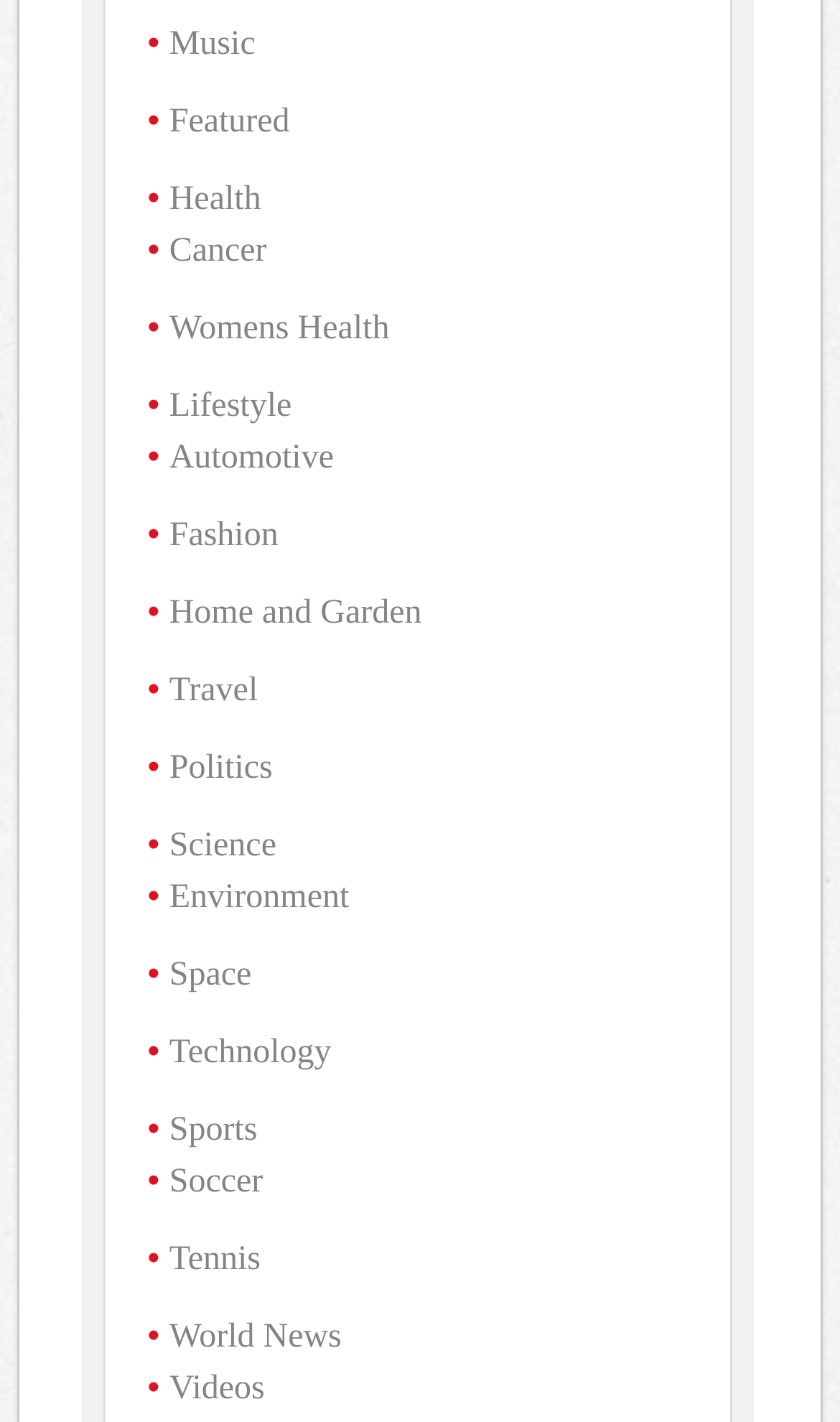Identify the bounding box coordinates for the element you need to click to achieve the following task: "Check Breaking News for CBSE Class 10th and 12th Students". The coordinates must be four float values ranging from 0 to 1, formatted as [left, top, right, bottom].

None